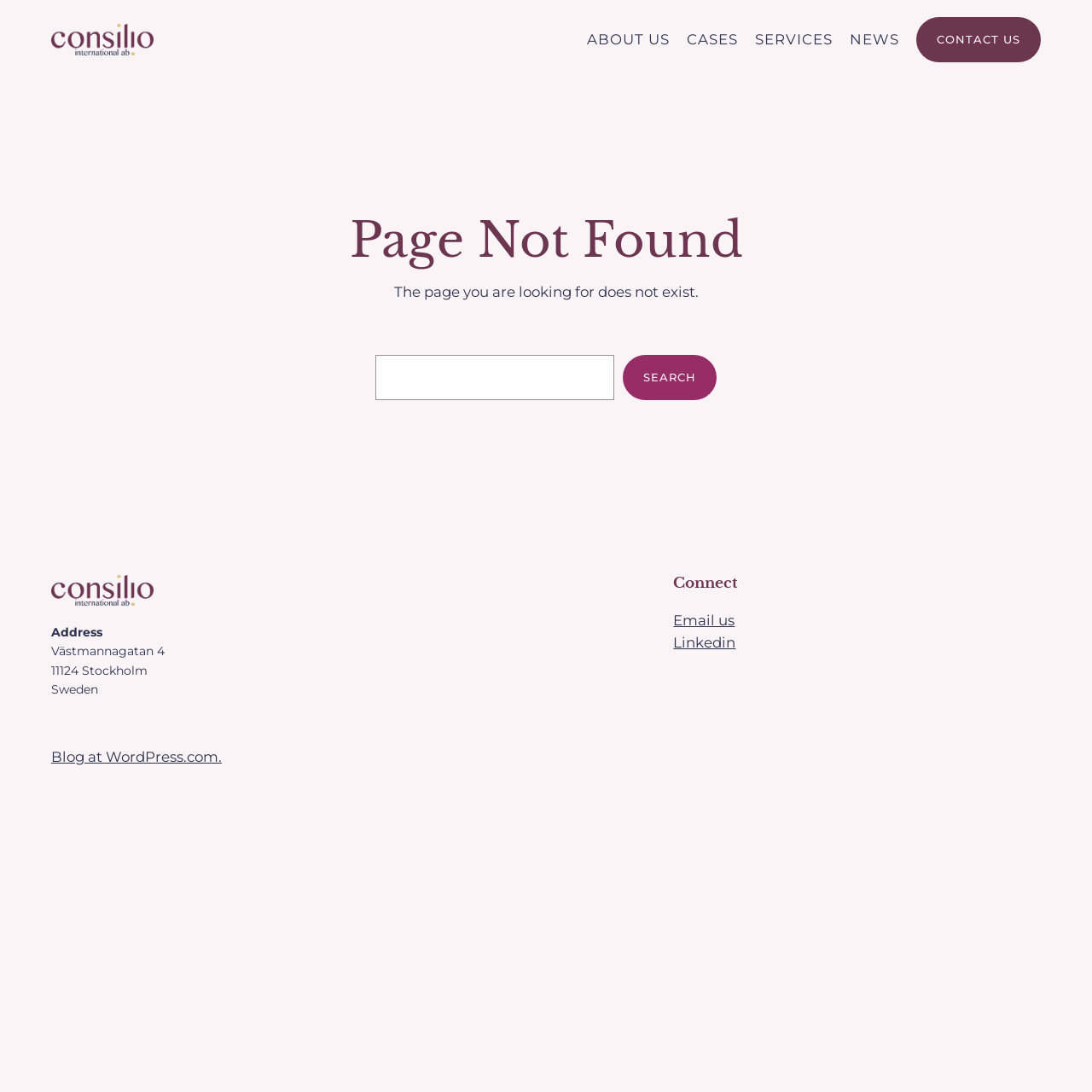Please identify the bounding box coordinates for the region that you need to click to follow this instruction: "search for something".

[0.344, 0.325, 0.656, 0.366]